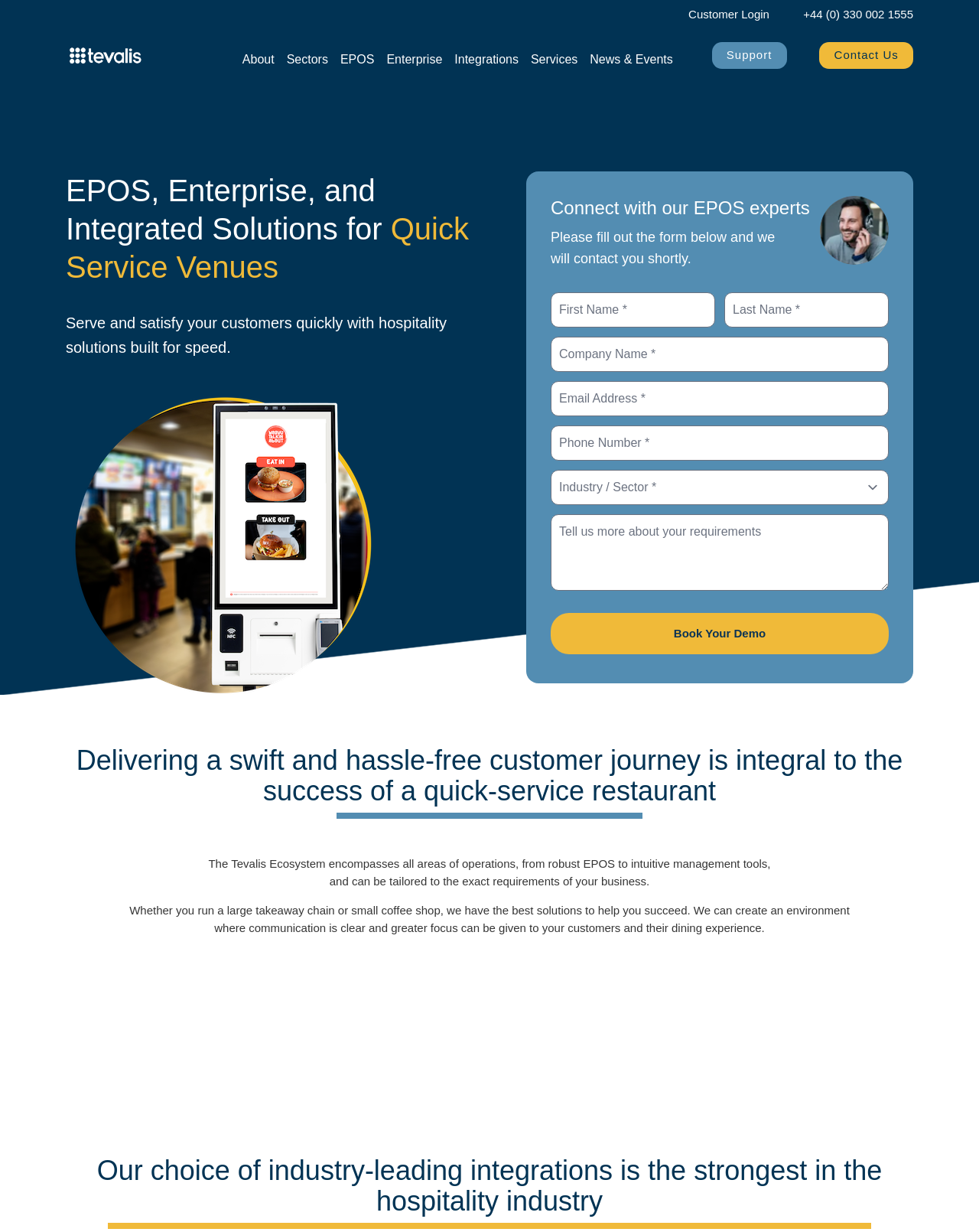Please answer the following question using a single word or phrase: What is the focus of Tevalis' solutions?

Quick service venues